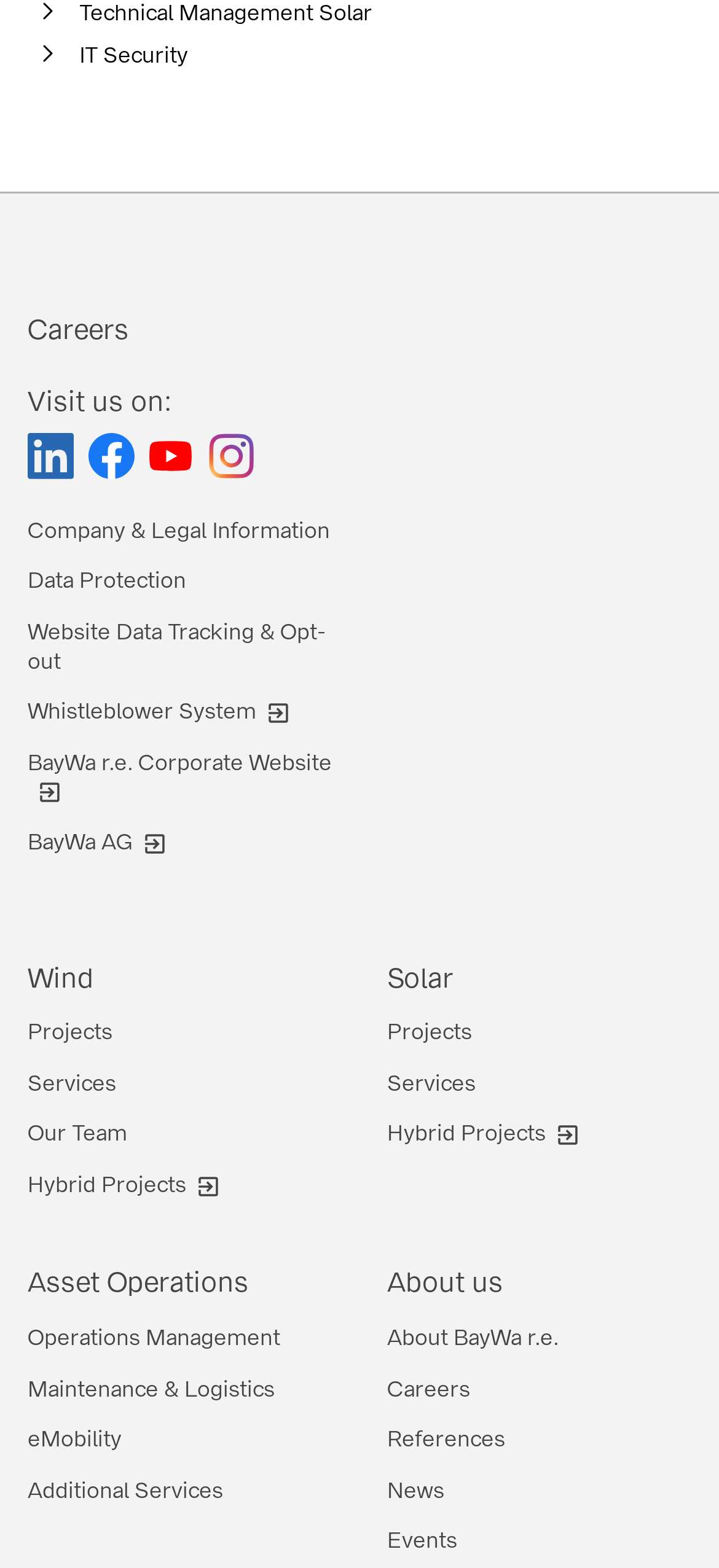Respond with a single word or short phrase to the following question: 
What is the last link under Asset Operations?

Additional Services